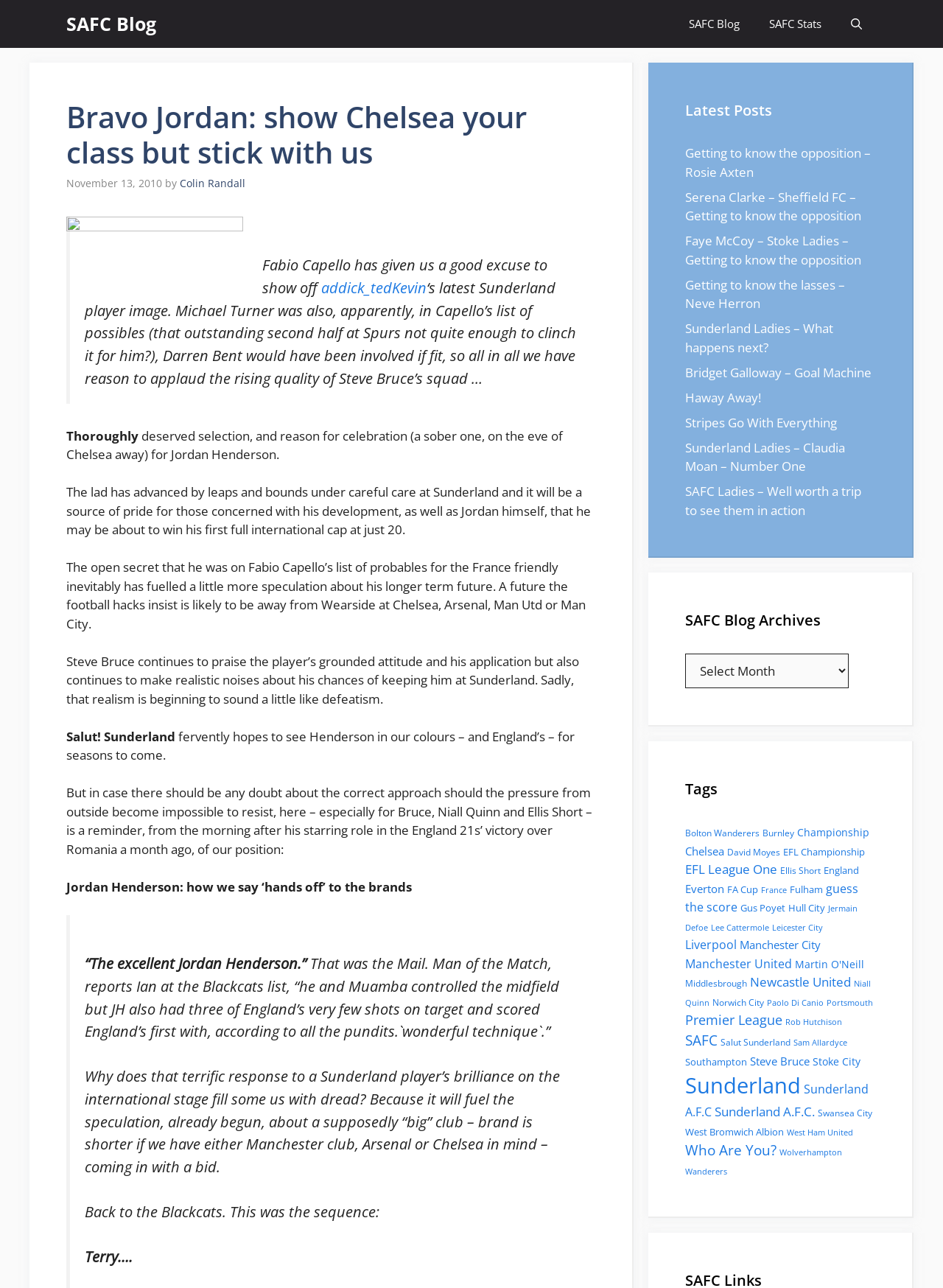Determine the bounding box coordinates of the section I need to click to execute the following instruction: "Explore the tag Chelsea". Provide the coordinates as four float numbers between 0 and 1, i.e., [left, top, right, bottom].

[0.727, 0.655, 0.768, 0.666]